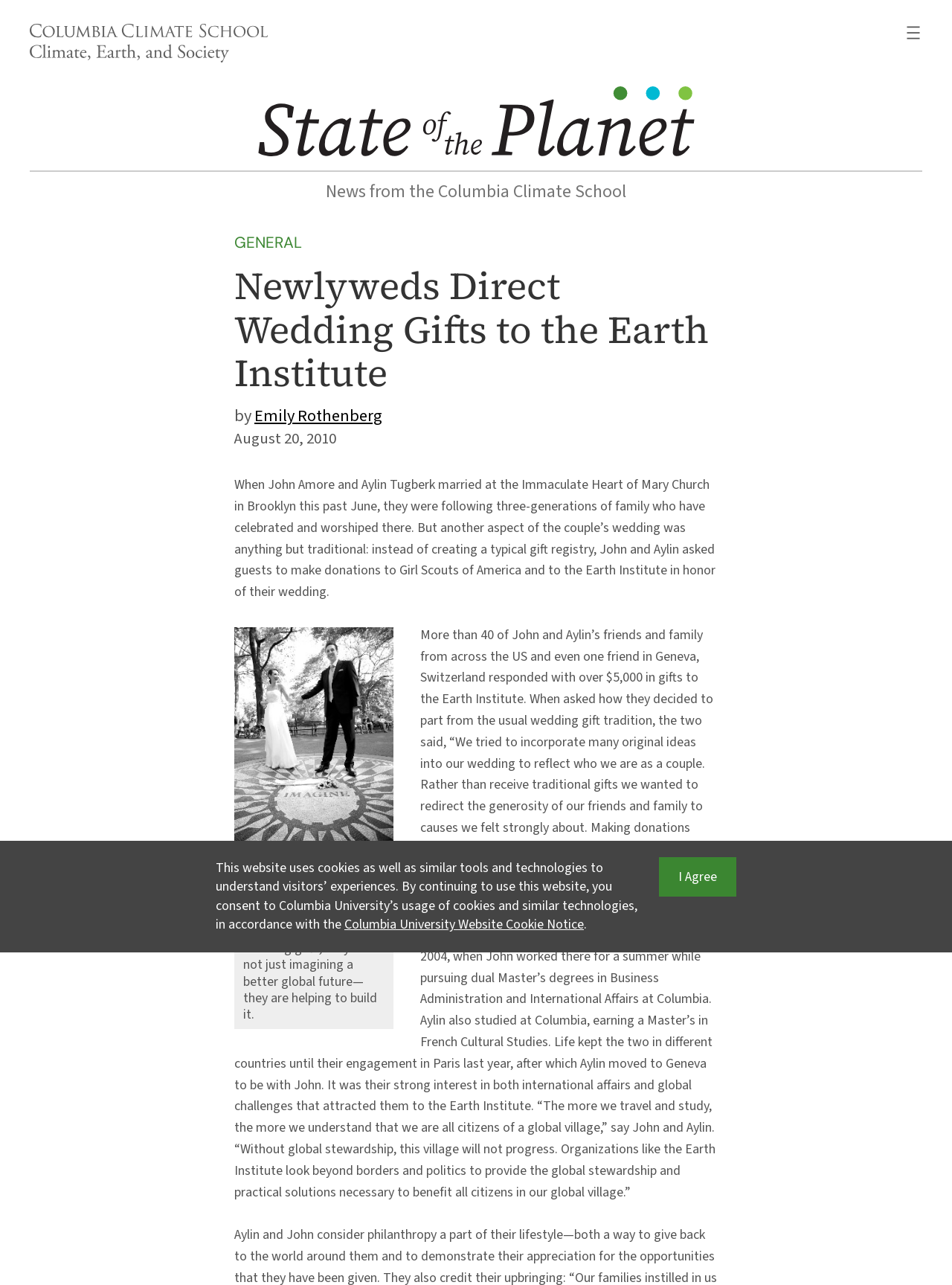Identify the bounding box coordinates of the HTML element based on this description: "Columbia University Website Cookie Notice".

[0.362, 0.712, 0.613, 0.727]